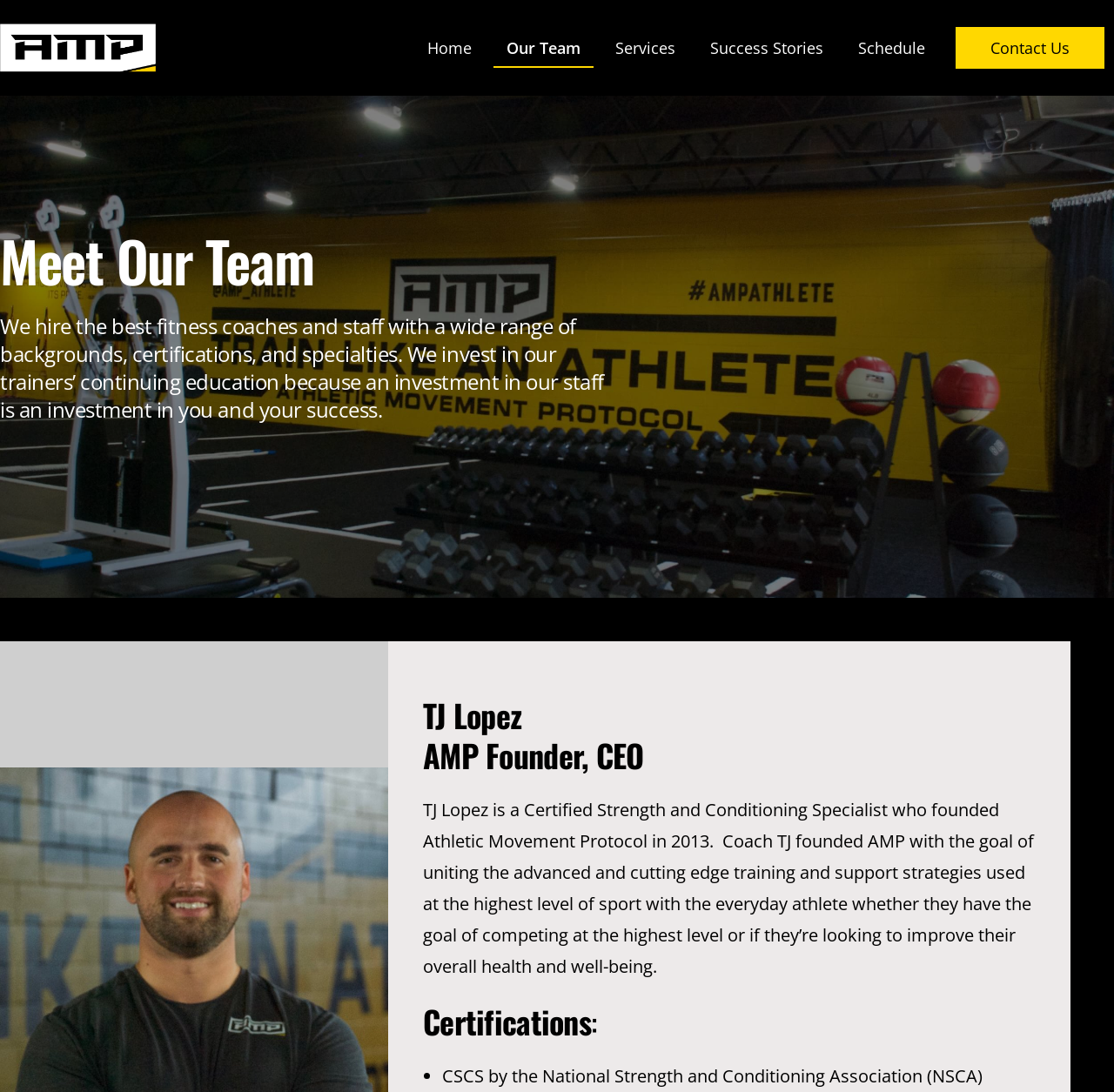Determine the webpage's heading and output its text content.

Meet Our Team